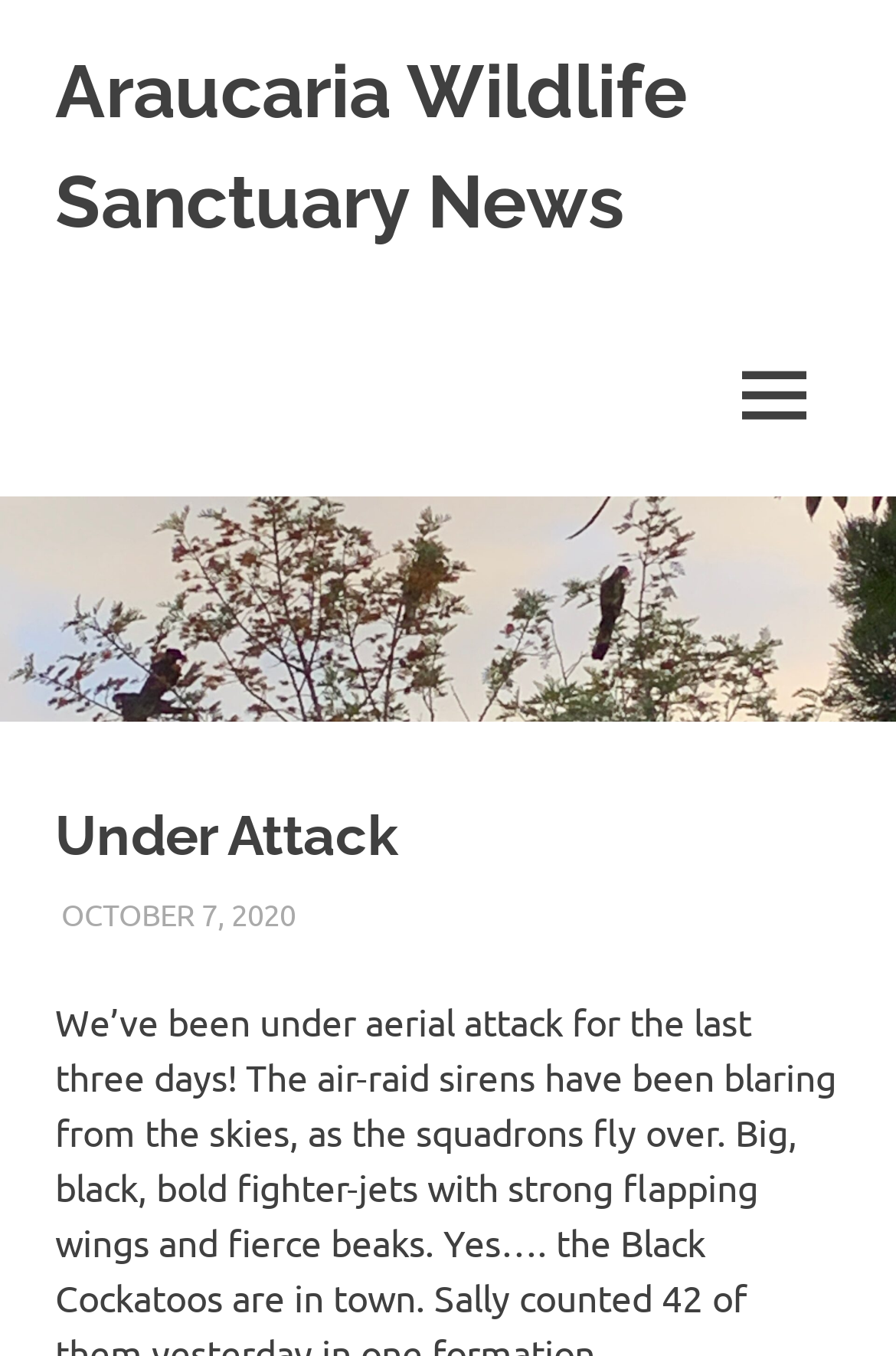What is the purpose of the sanctuary?
Answer the question with as much detail as you can, using the image as a reference.

I found the answer by reading the static text element below the link 'Araucaria Wildlife Sanctuary News', which describes the purpose of the sanctuary.